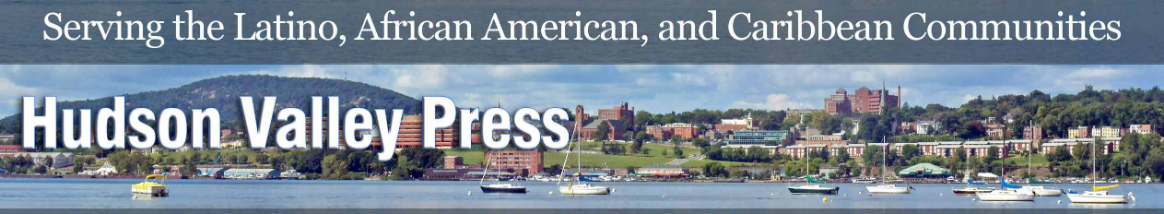What is the background of the publication's name?
Please answer the question as detailed as possible.

The background of the publication's name is a picturesque view of the Hudson River, capturing boats gently bobbing on the water, with lush green hills and buildings lining the shoreline in the distance.